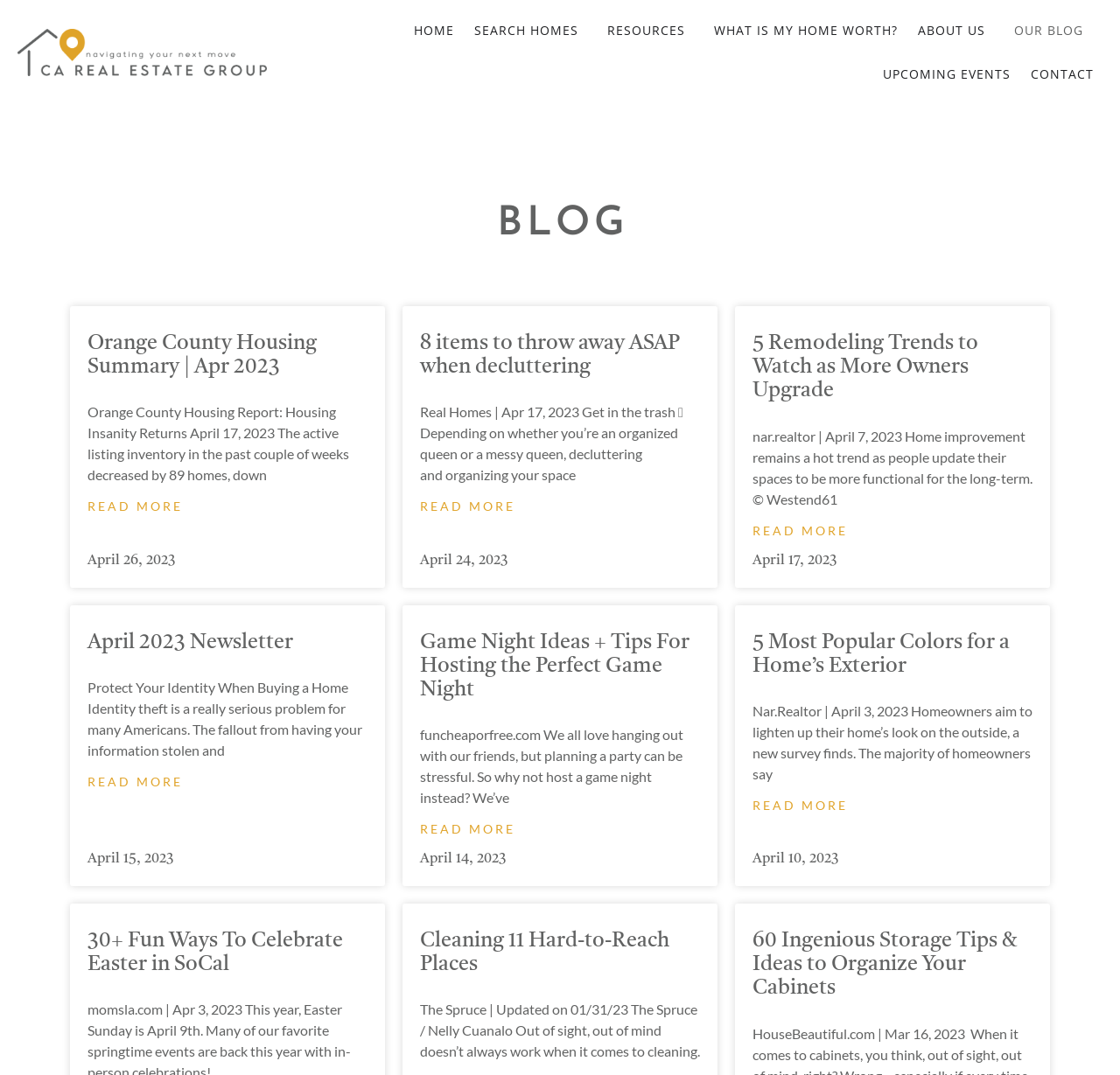Identify the bounding box of the HTML element described here: "Contact". Provide the coordinates as four float numbers between 0 and 1: [left, top, right, bottom].

[0.92, 0.049, 0.977, 0.09]